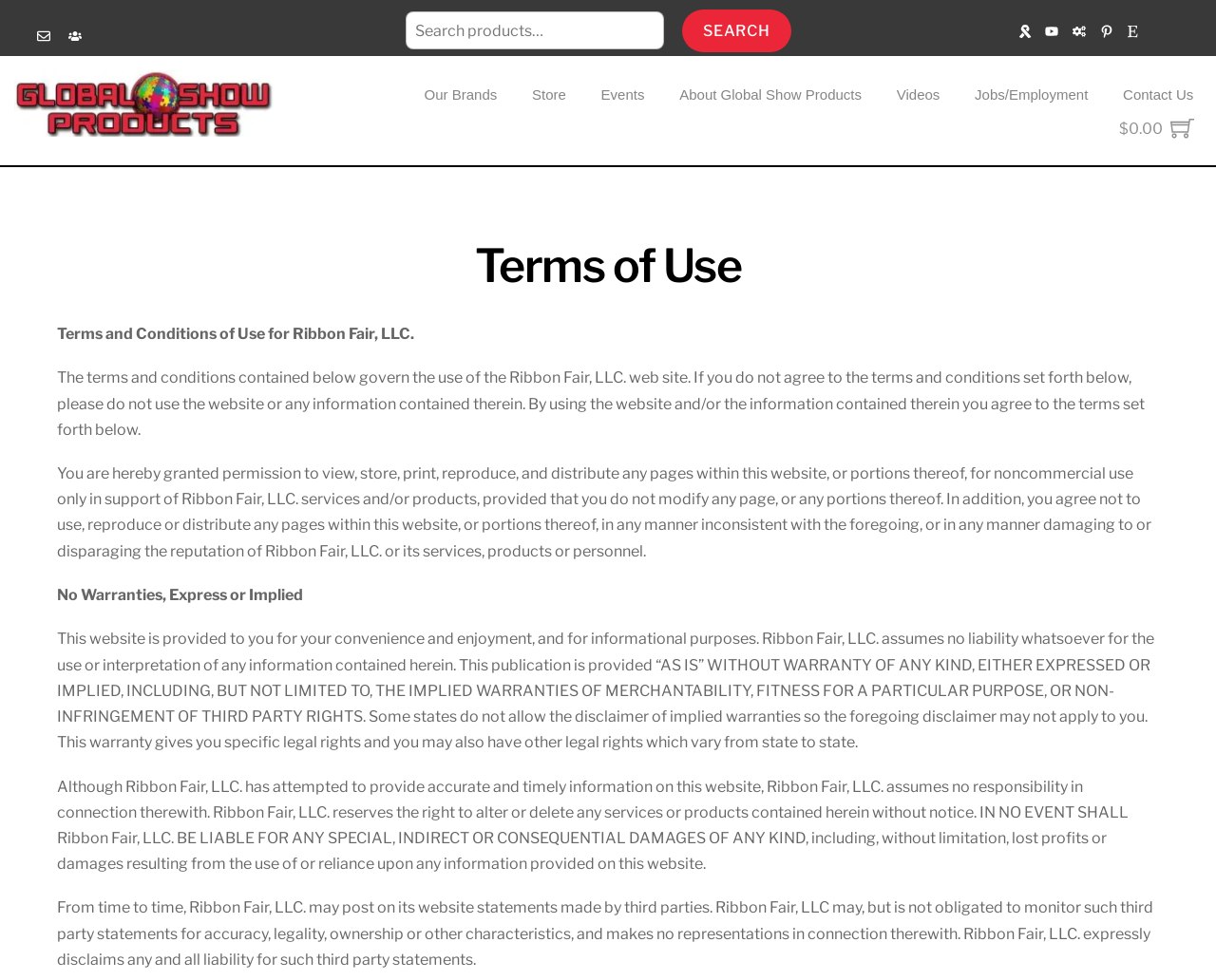Show the bounding box coordinates for the element that needs to be clicked to execute the following instruction: "View Global Show Products". Provide the coordinates in the form of four float numbers between 0 and 1, i.e., [left, top, right, bottom].

[0.012, 0.075, 0.226, 0.094]